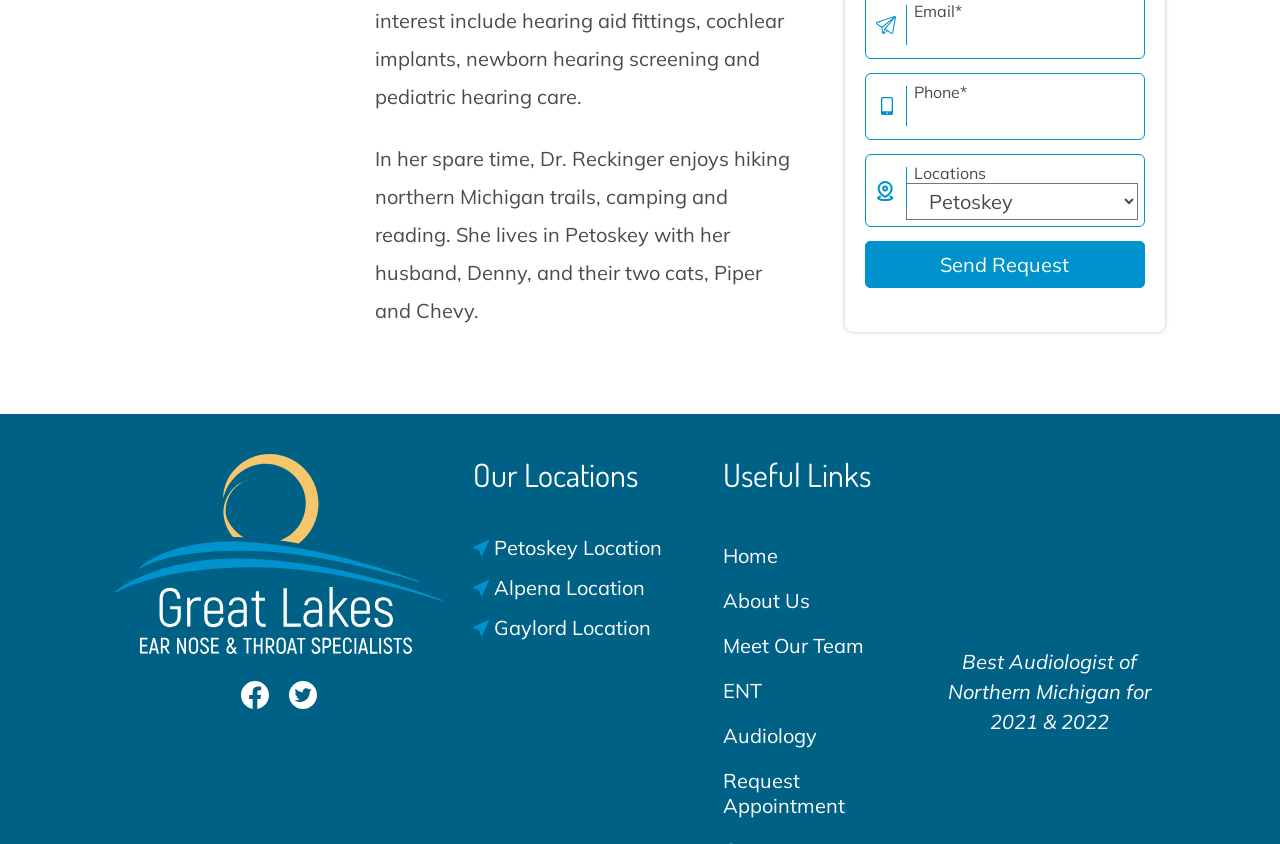What is the name of Dr. Reckinger's husband?
Please use the image to deliver a detailed and complete answer.

According to the static text element, Dr. Reckinger lives in Petoskey with her husband, Denny, and their two cats, Piper and Chevy.